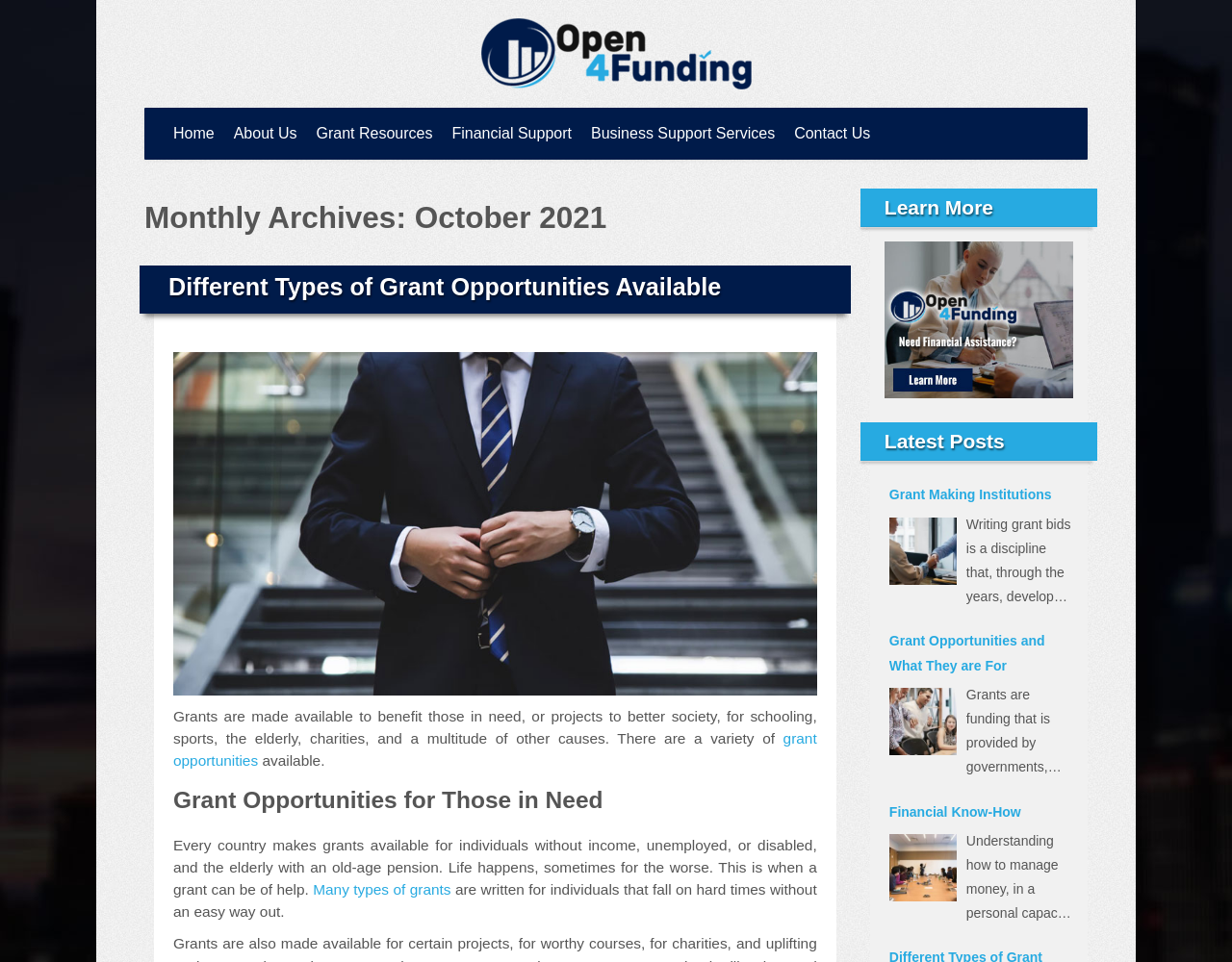Please identify the bounding box coordinates of the element's region that I should click in order to complete the following instruction: "Get financial support". The bounding box coordinates consist of four float numbers between 0 and 1, i.e., [left, top, right, bottom].

[0.359, 0.112, 0.472, 0.166]